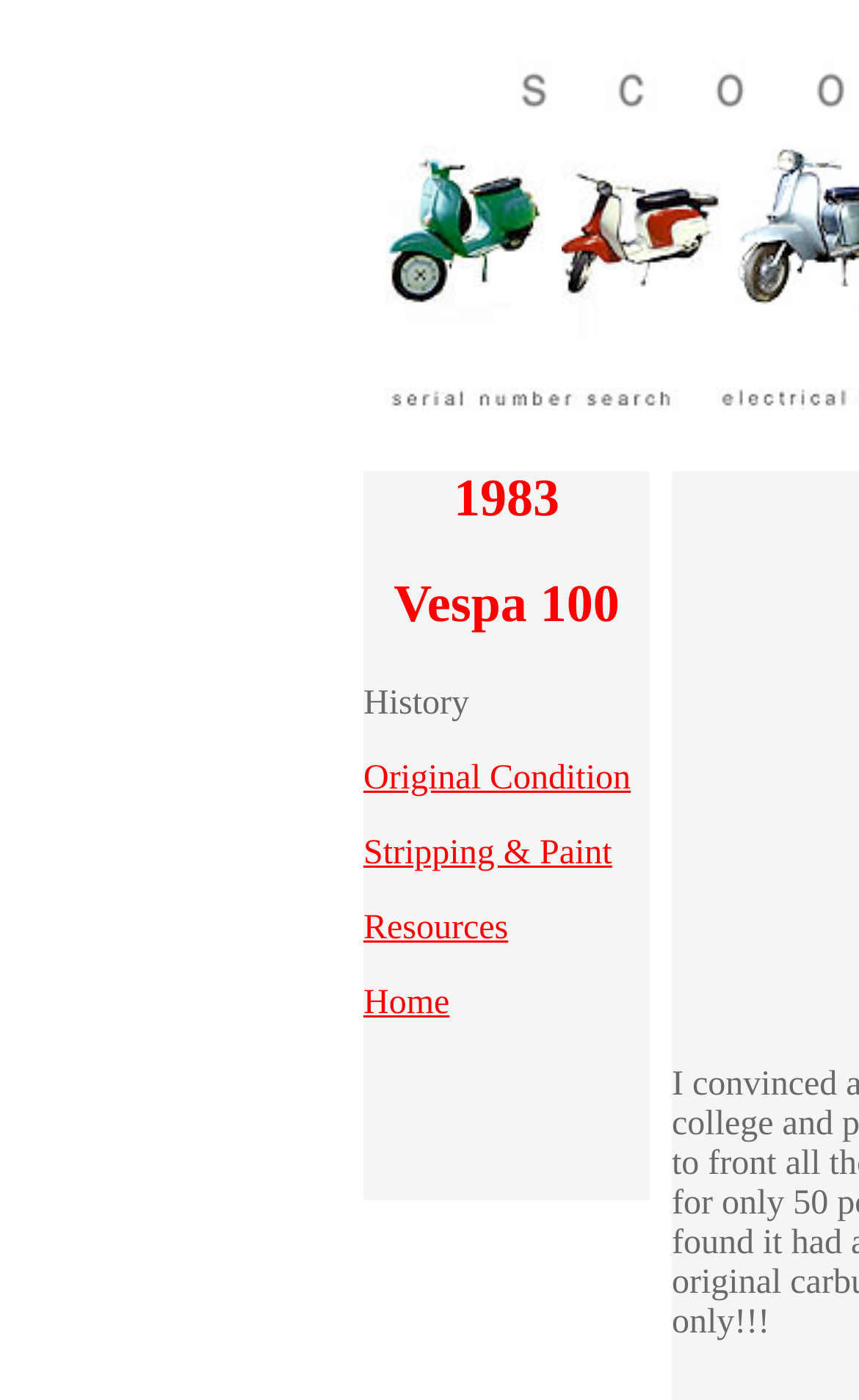Using the details in the image, give a detailed response to the question below:
What is the year mentioned in the heading?

I looked at the heading elements and found the year '1983' mentioned in the first heading element.